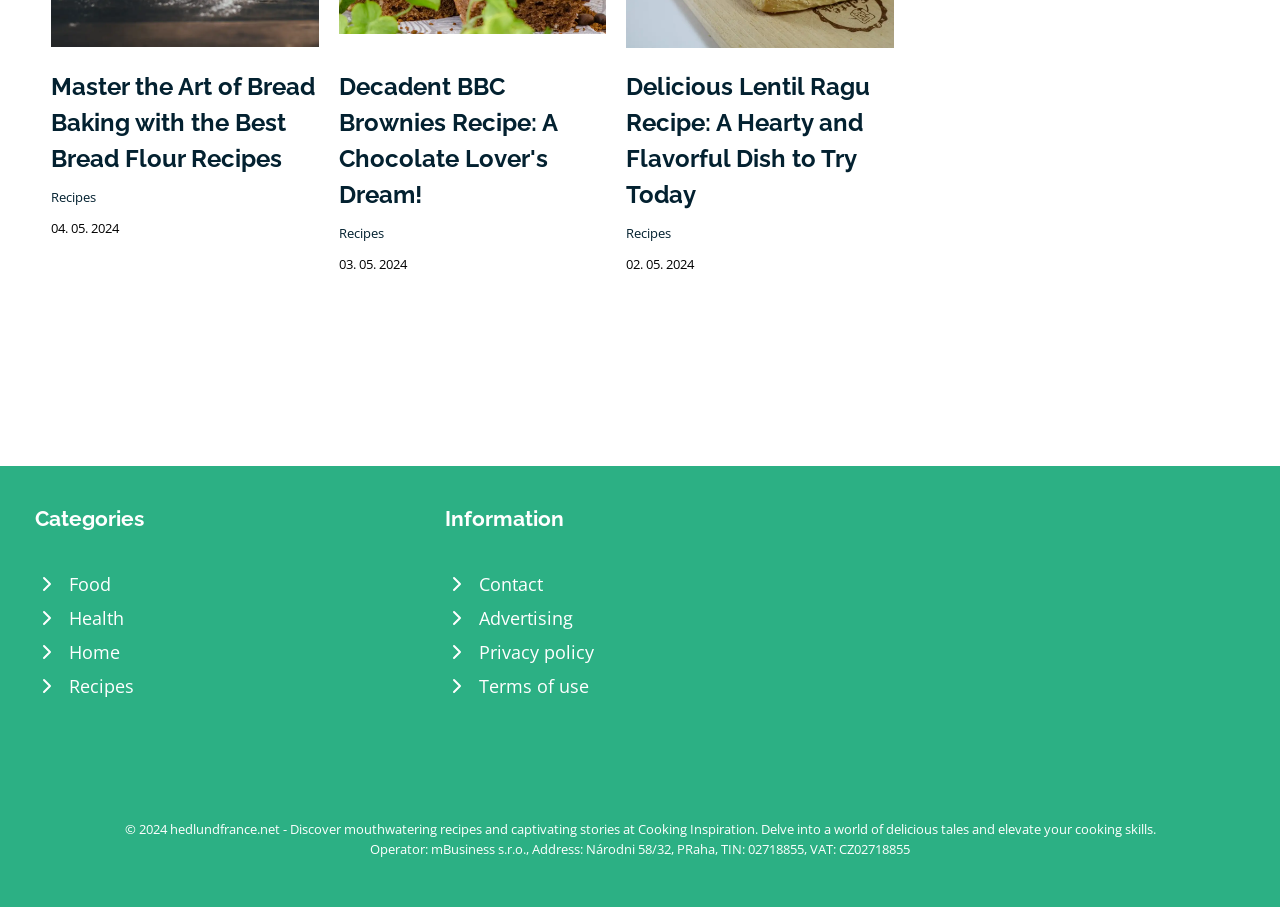How many categories are listed on the webpage?
Use the image to give a comprehensive and detailed response to the question.

I counted the number of links under the heading 'Categories' and found four links: 'Food', 'Health', 'Home', and 'Recipes'.